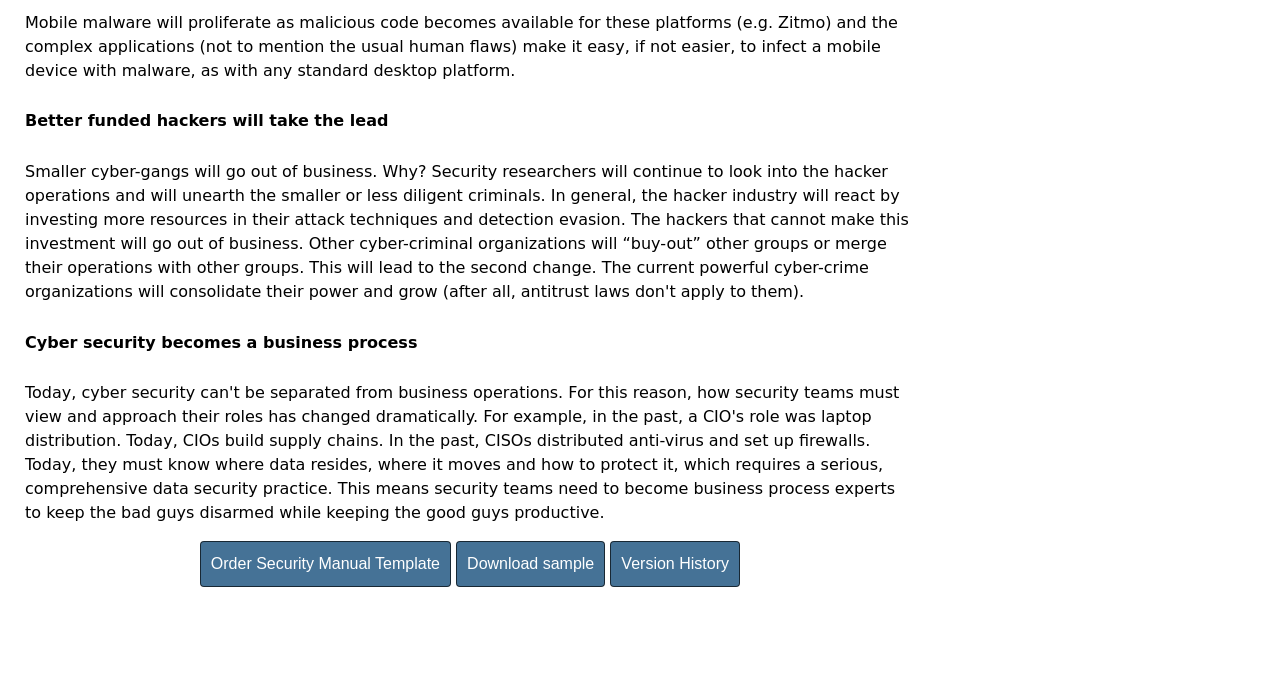How many links are available at the bottom of the webpage?
Please use the image to provide an in-depth answer to the question.

The webpage contains three links at the bottom: 'Order Security Manual Template', 'Download sample', and 'Version History'.